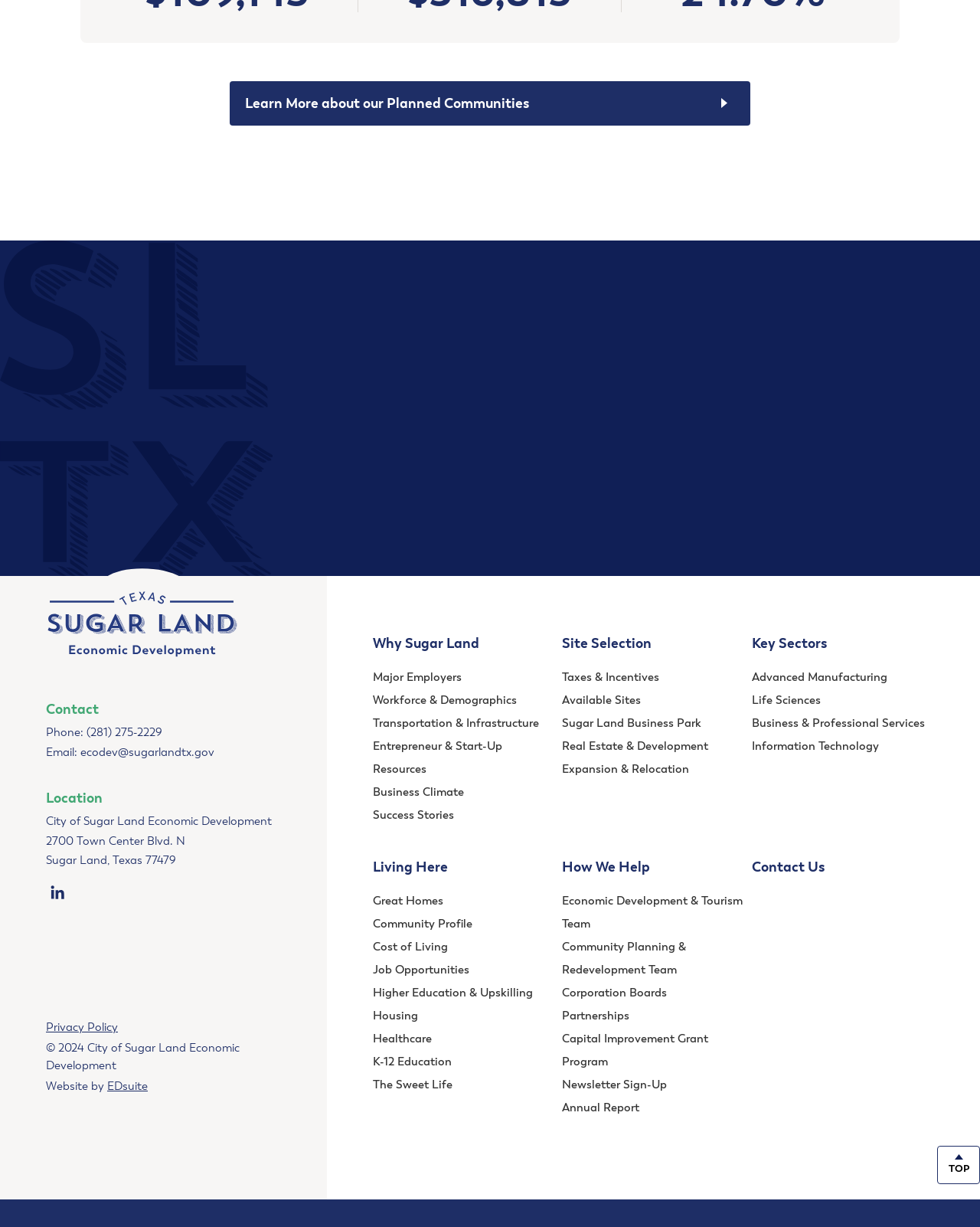What is the location of the City of Sugar Land Economic Development?
Please provide a comprehensive answer based on the information in the image.

I found the location by looking at the contact information section, where it lists the address as '2700 Town Center Blvd. N' and the city, state, and zip code as 'Sugar Land, Texas 77479'.